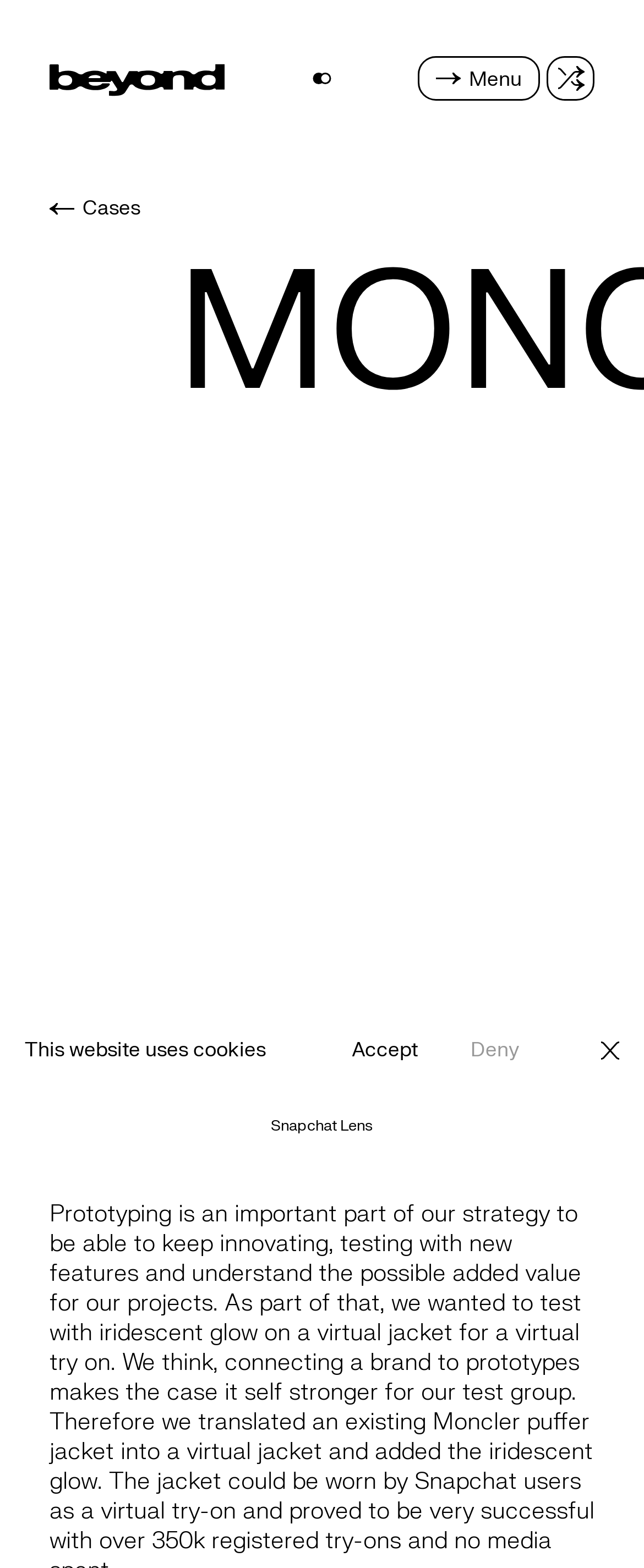Identify the bounding box coordinates necessary to click and complete the given instruction: "Click on the 'Log In' button".

None